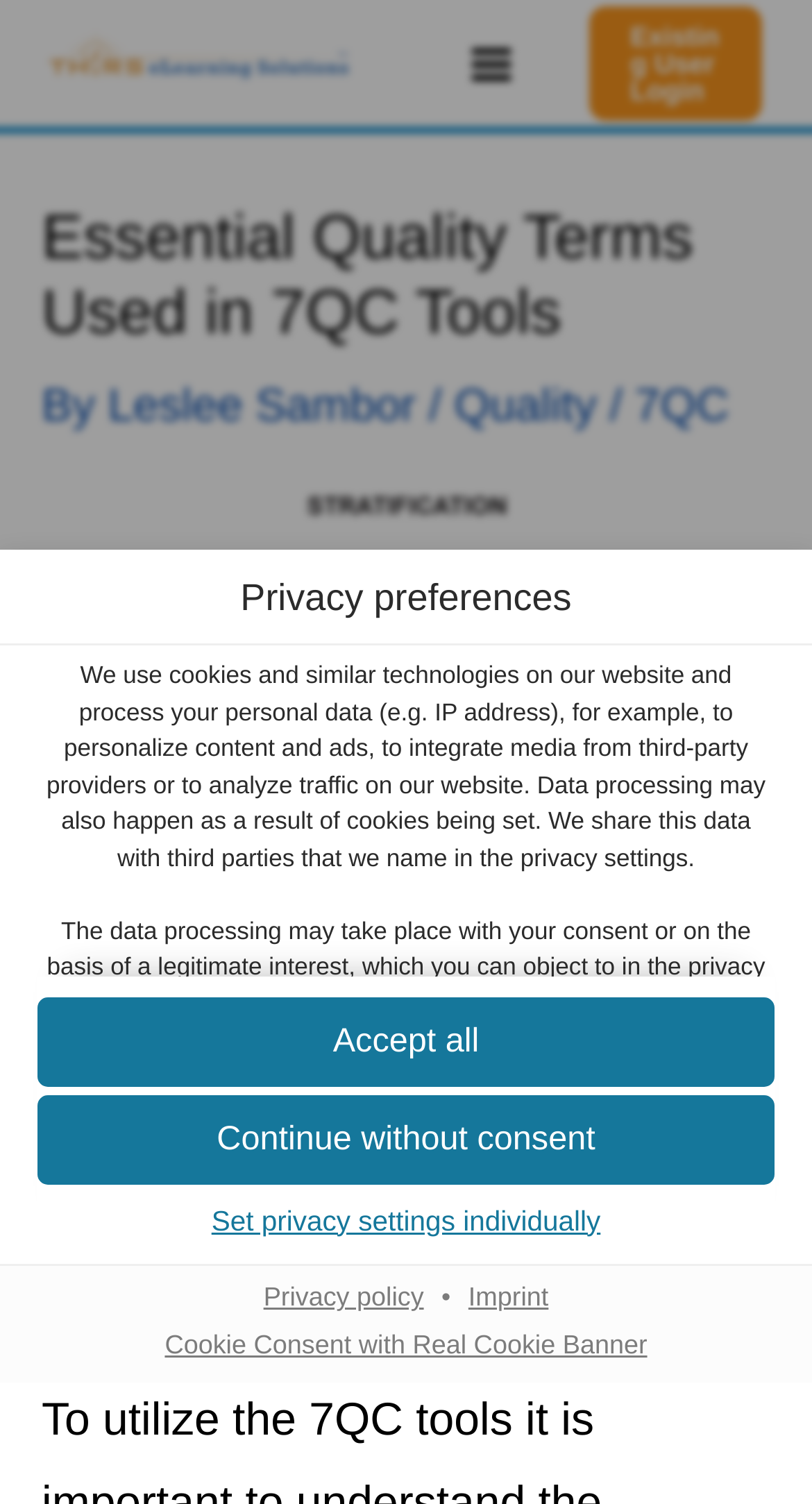Give a concise answer using only one word or phrase for this question:
What is the minimum age requirement for consenting to optional services?

16 years old